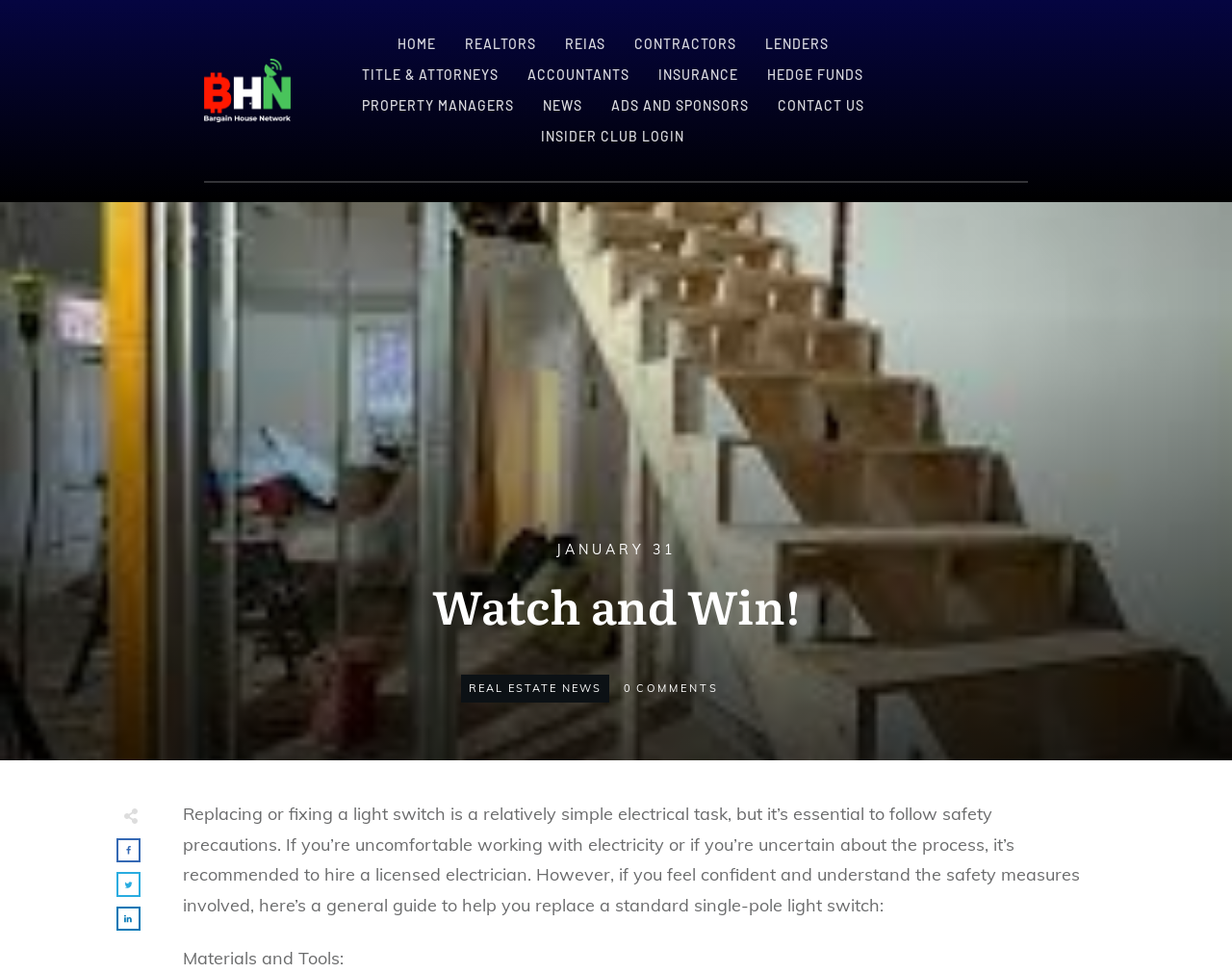What is the date mentioned in the webpage?
Could you answer the question with a detailed and thorough explanation?

The StaticText element with the text 'JANUARY 31' indicates that the date mentioned in the webpage is January 31.